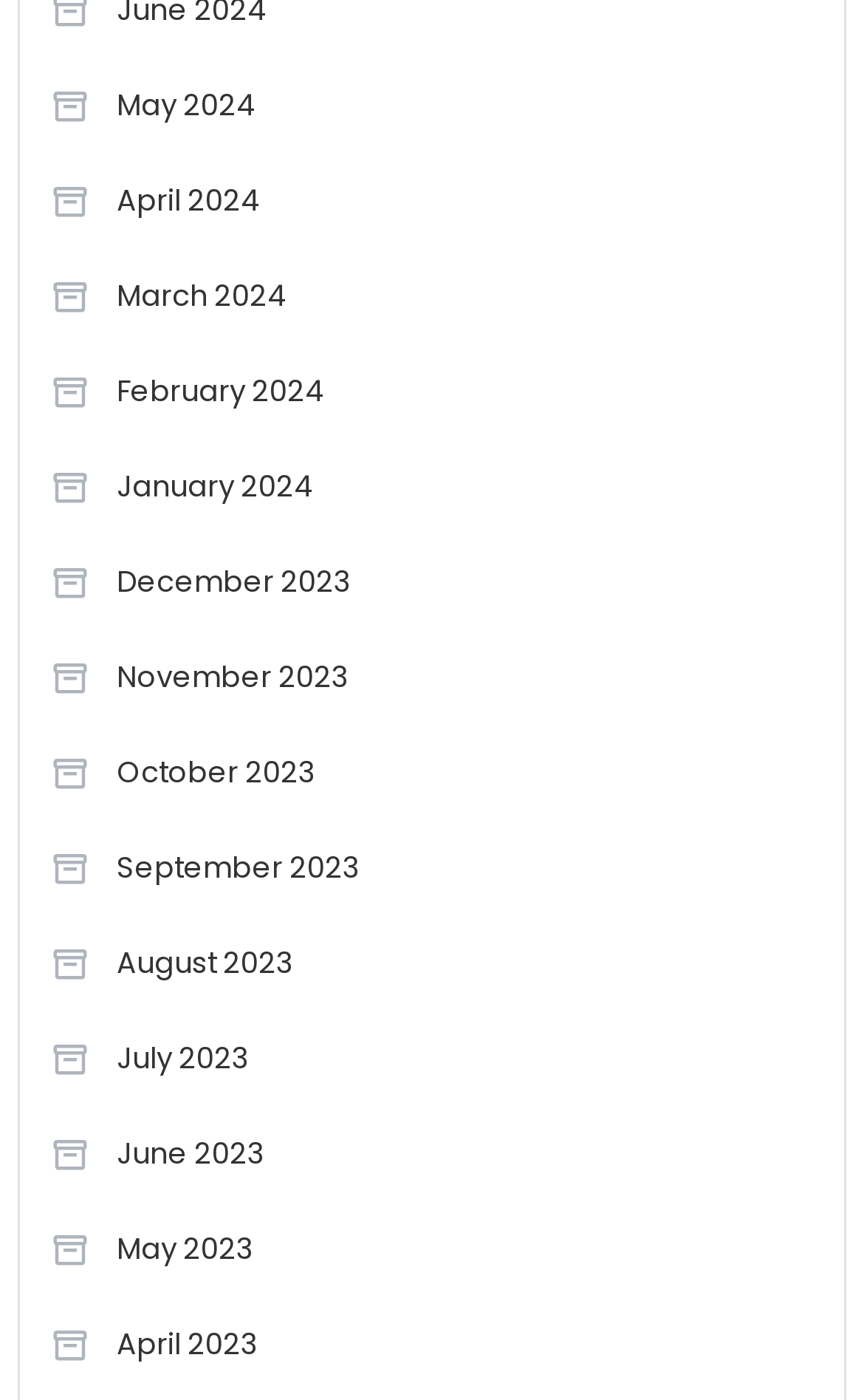How many months are listed?
Kindly answer the question with as much detail as you can.

I counted the number of links with month names and found that there are 12 months listed, ranging from May 2023 to December 2023.